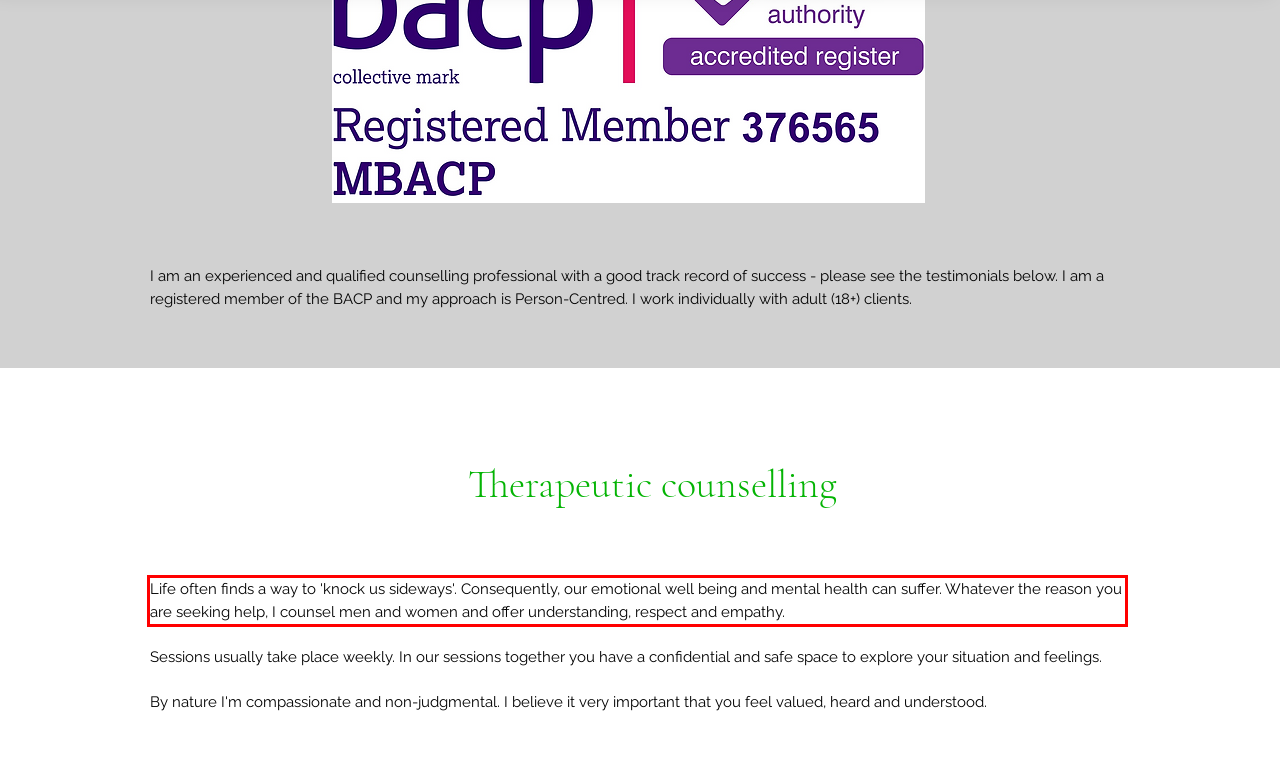Within the screenshot of the webpage, locate the red bounding box and use OCR to identify and provide the text content inside it.

Life often finds a way to 'knock us sideways'. Consequently, our emotional well being and mental health can suffer. Whatever the reason you are seeking help, I counsel men and women and offer understanding, respect and empathy.